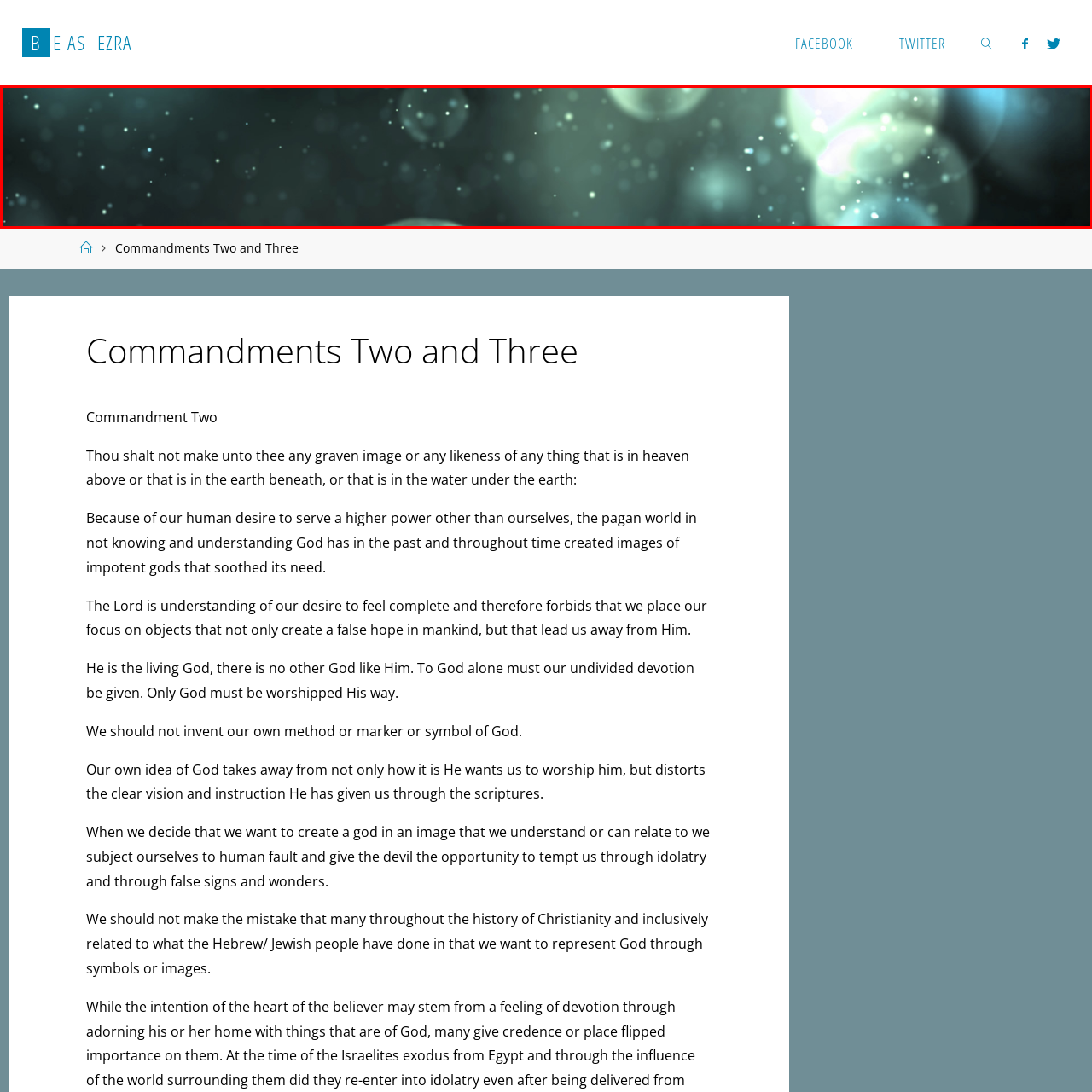What is the theme of the text surrounding the image?
Carefully examine the image highlighted by the red bounding box and provide a detailed answer to the question.

The caption states that the text surrounding the image 'discusses the importance of worshipping the living God without the distraction of images or idols', which indicates that the theme of the text is focused on the importance of pure devotion to God.